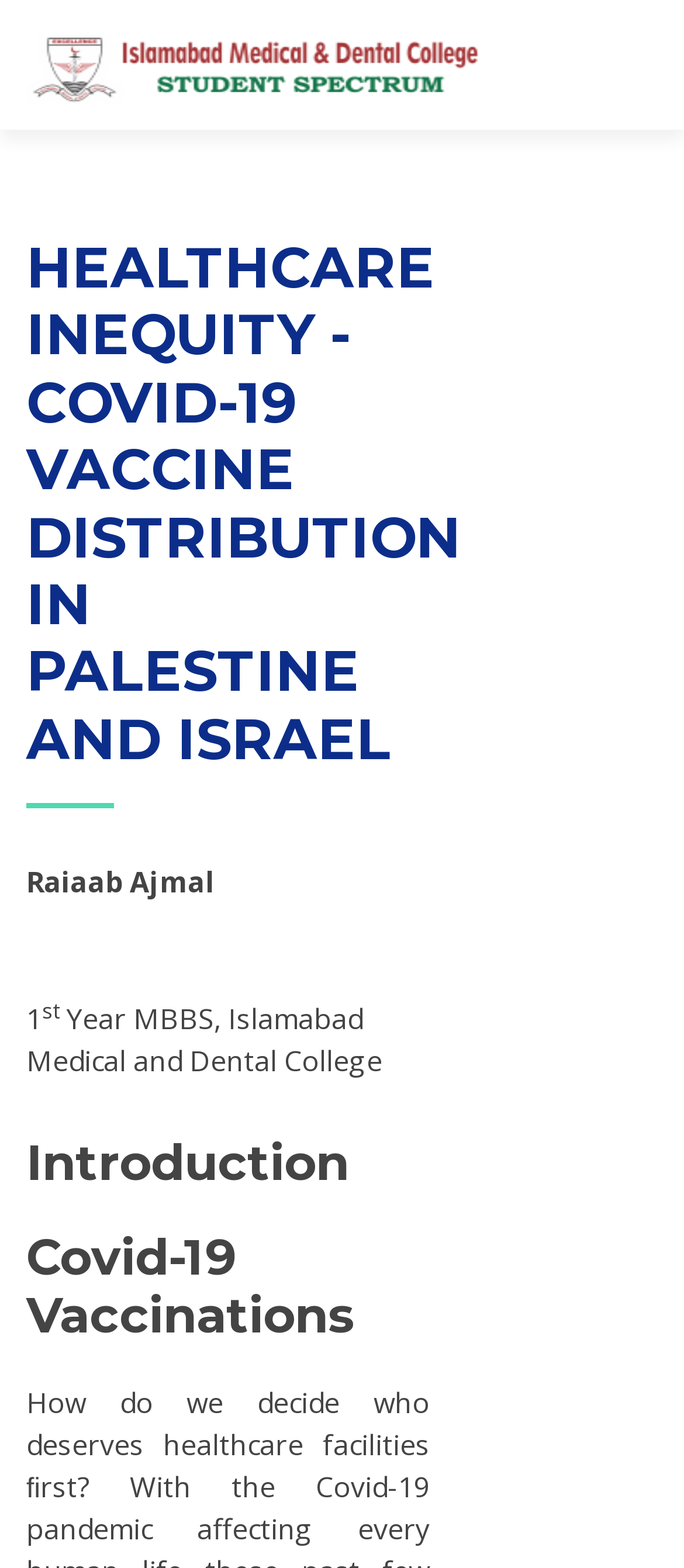Is there an image on the webpage?
Refer to the image and provide a concise answer in one word or phrase.

Yes